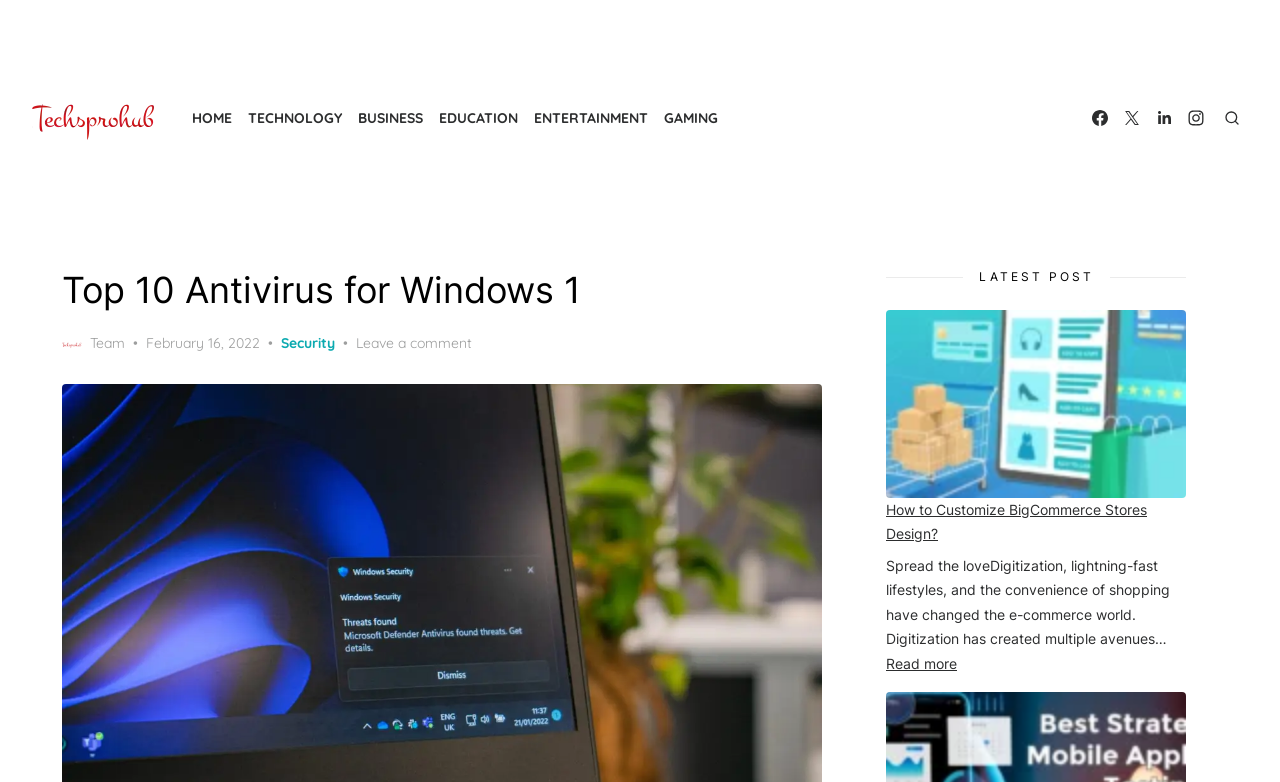Locate the bounding box of the UI element defined by this description: "February 16, 2022January 19, 2024". The coordinates should be given as four float numbers between 0 and 1, formatted as [left, top, right, bottom].

[0.114, 0.426, 0.203, 0.453]